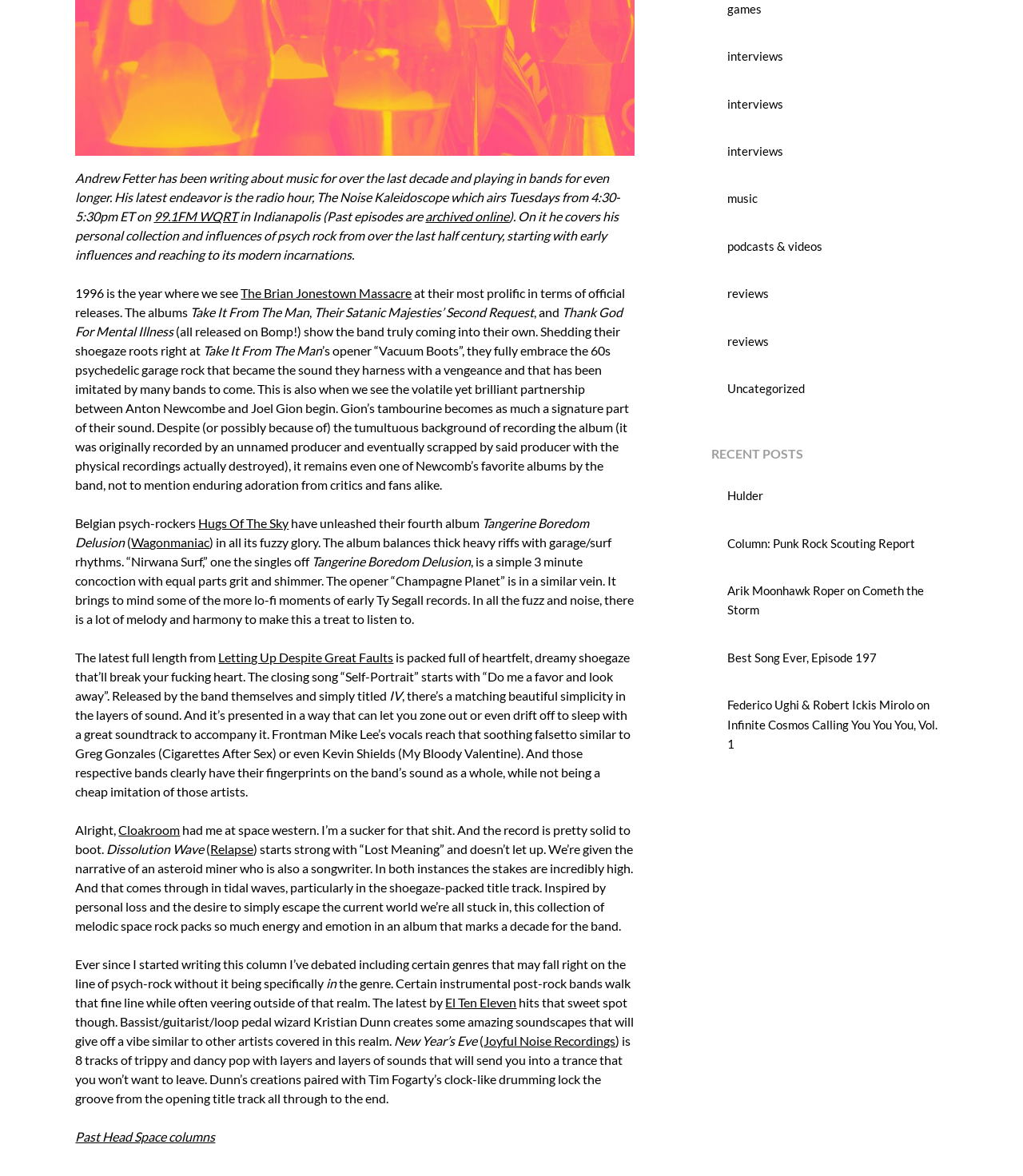Identify the bounding box of the UI element that matches this description: "Joyful Noise Recordings".

[0.473, 0.879, 0.602, 0.892]